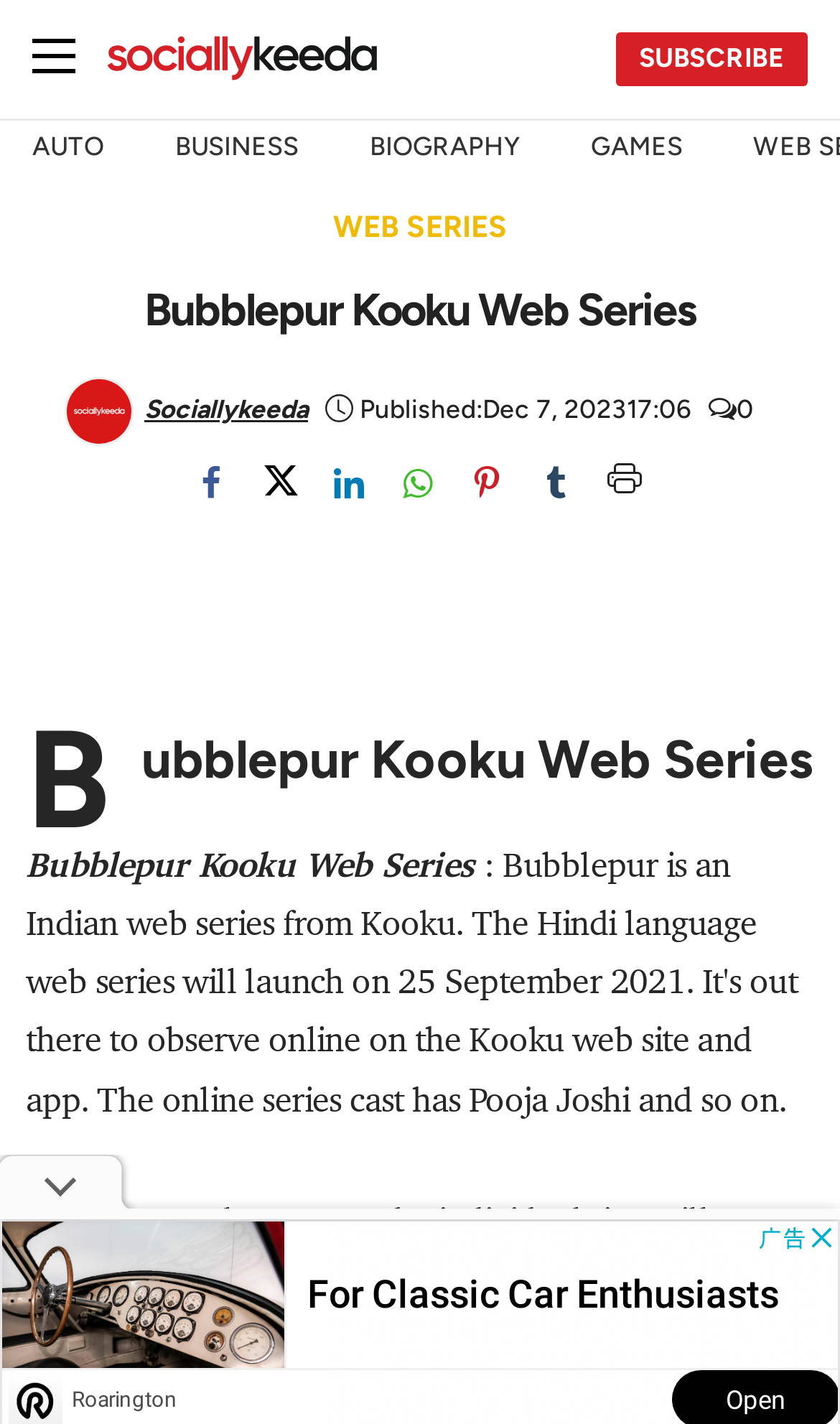Find the bounding box coordinates for the area you need to click to carry out the instruction: "Search for something". The coordinates should be four float numbers between 0 and 1, indicated as [left, top, right, bottom].

[0.038, 0.132, 0.756, 0.157]